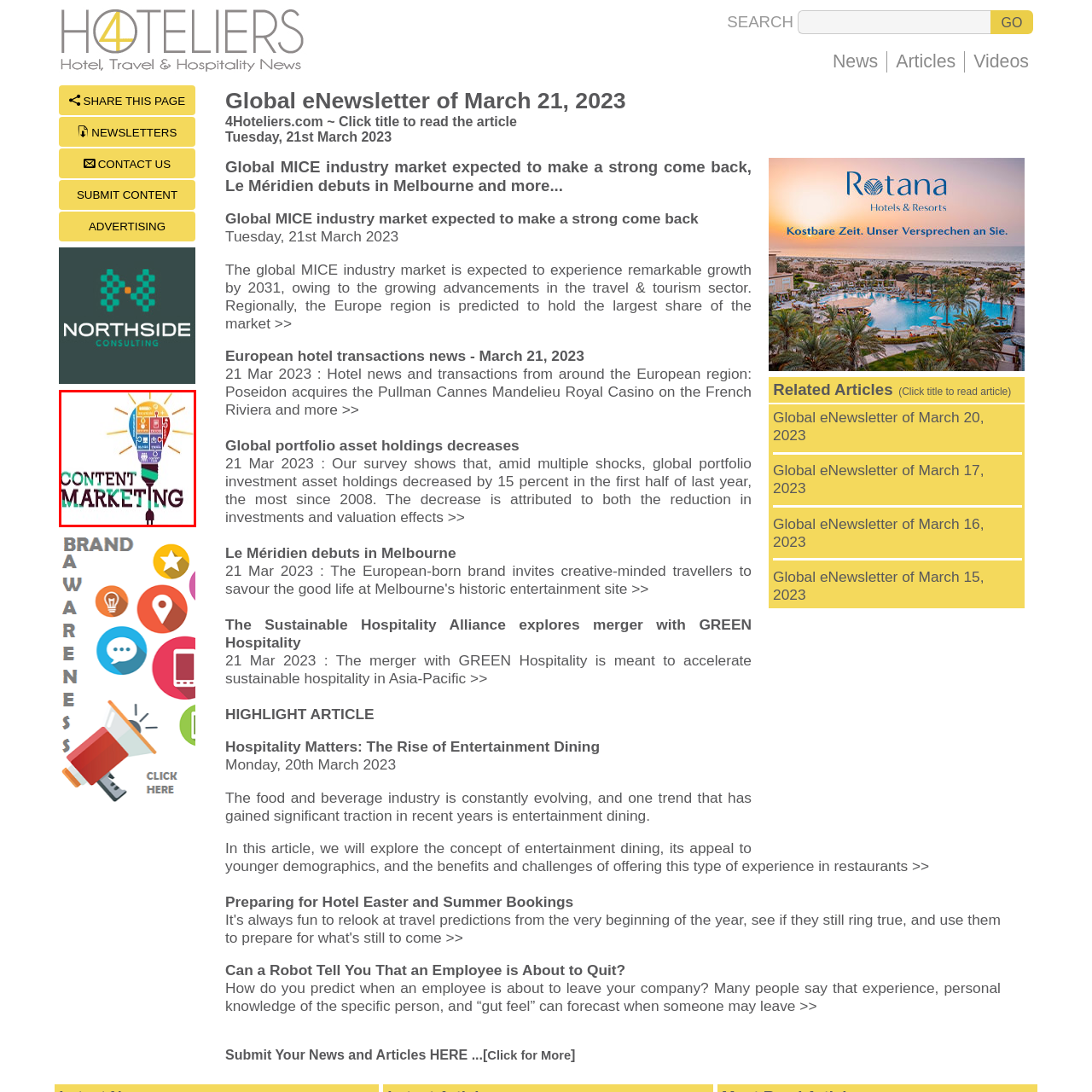Examine the red-bounded region in the image and describe it in detail.

The image illustrates the concept of "Content Marketing," represented visually by a light bulb filled with various icons and symbols related to digital marketing strategies. This vibrant design highlights key elements such as social media, blogging, analytics, email, and graphical design, showcasing the multifaceted nature of content marketing. The light bulb itself, a universal symbol of ideas and innovation, suggests the bright potential that effective content strategies can yield for businesses. The text "CONTENT MARKETING" is prominently displayed, emphasizing its importance in the modern marketing landscape. This image effectively encapsulates the essence of leveraging creative content to engage audiences and drive results in an increasingly digital world.